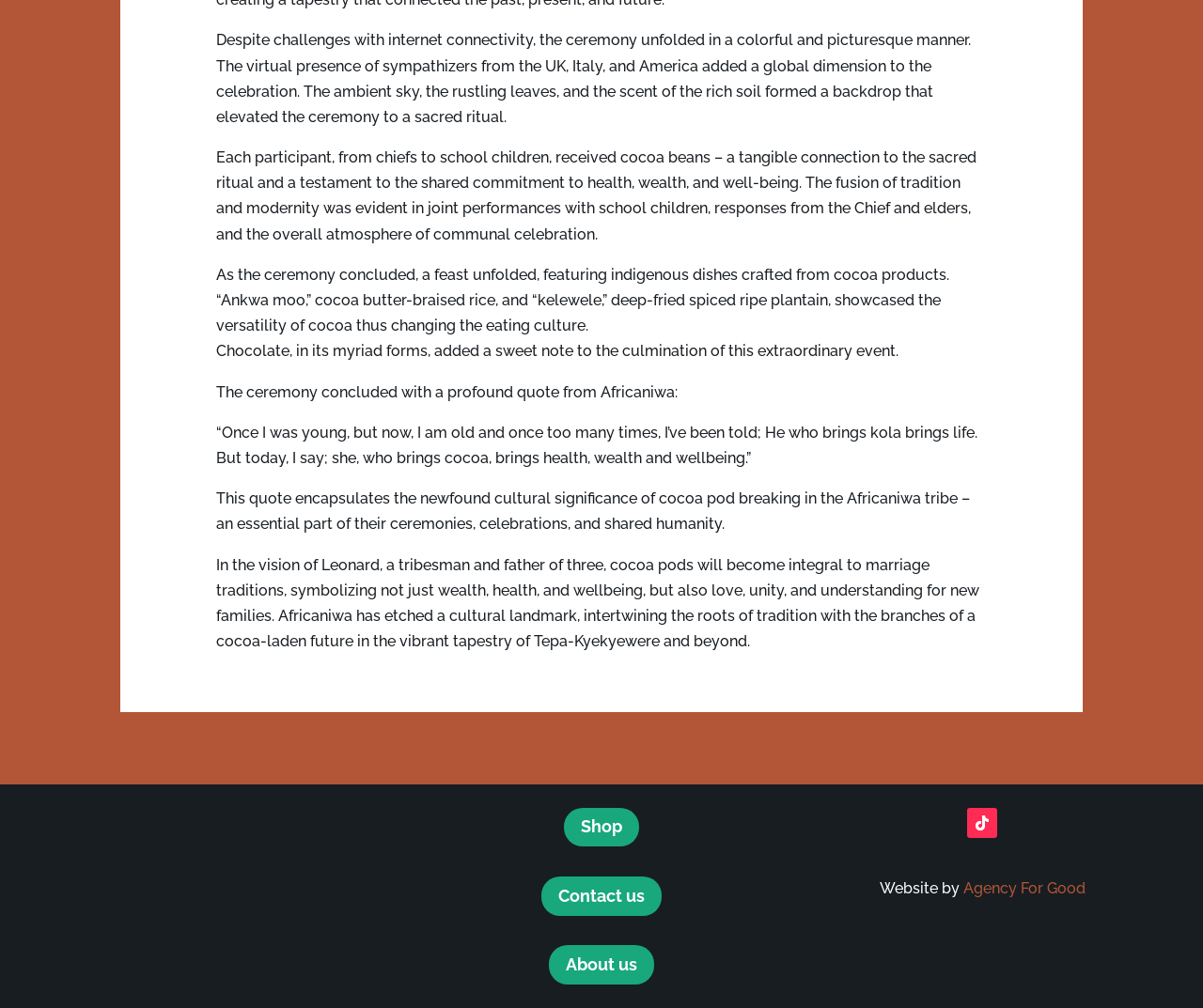Please look at the image and answer the question with a detailed explanation: What is the name of the dish mentioned that is made from cocoa products?

The text mentions that a feast was held after the ceremony, featuring indigenous dishes crafted from cocoa products. One of the dishes mentioned is 'Ankwa moo', which is described as cocoa butter-braised rice.